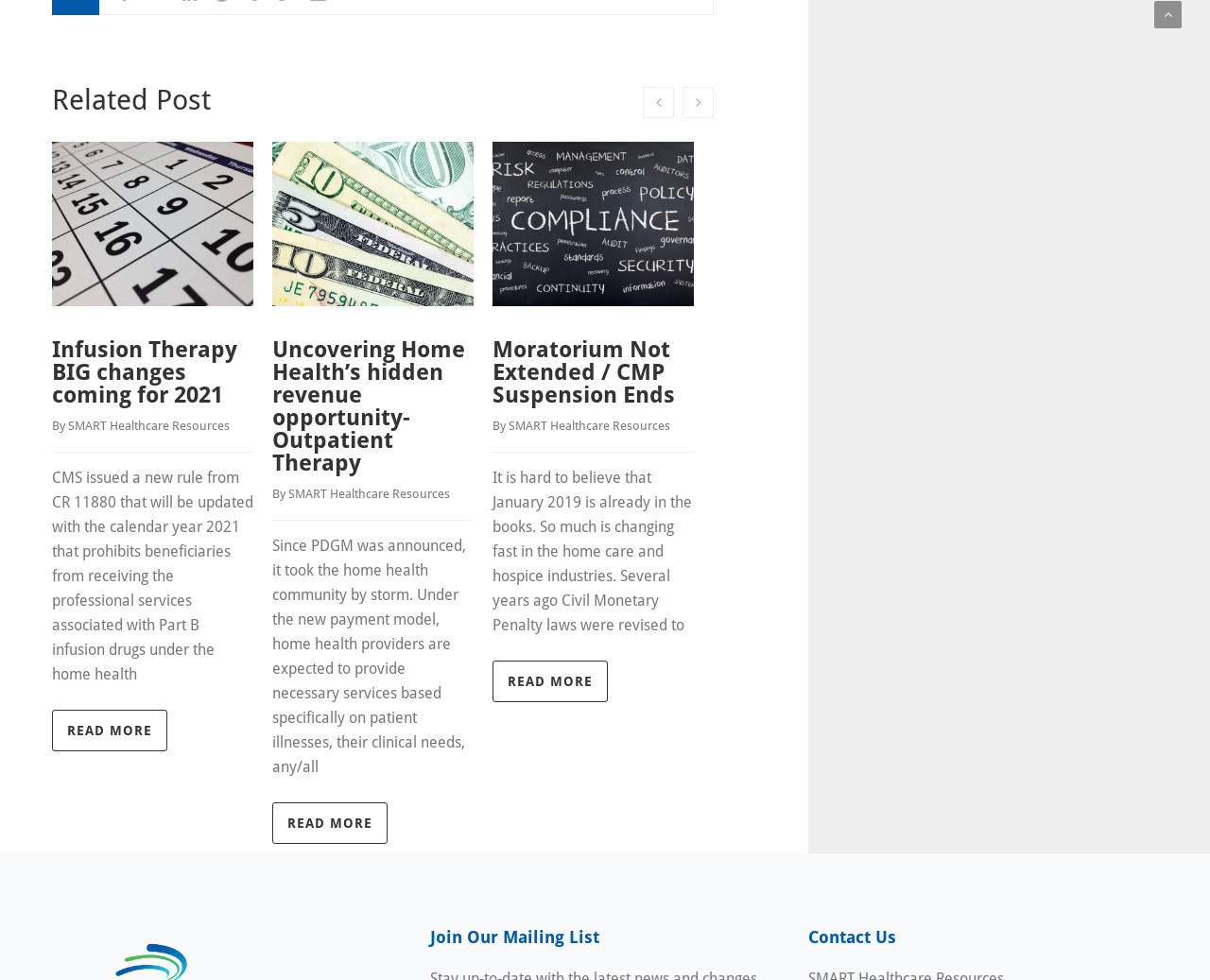Using the provided element description, identify the bounding box coordinates as (top-left x, top-left y, bottom-right x, bottom-right y). Ensure all values are between 0 and 1. Description: Read more

[0.043, 0.724, 0.138, 0.766]